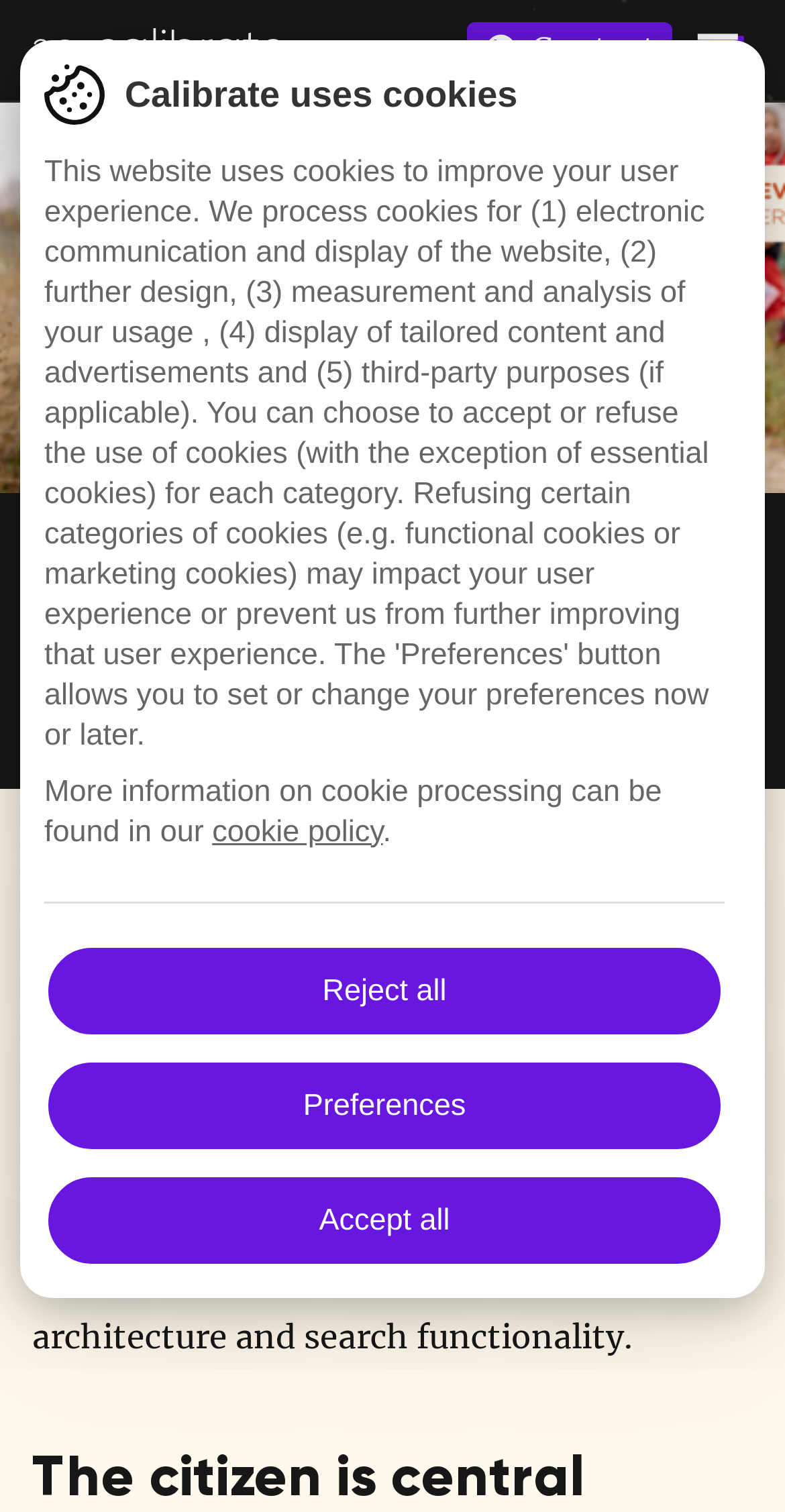Provide a one-word or short-phrase answer to the question:
What is the technology used to develop the website?

Drupal